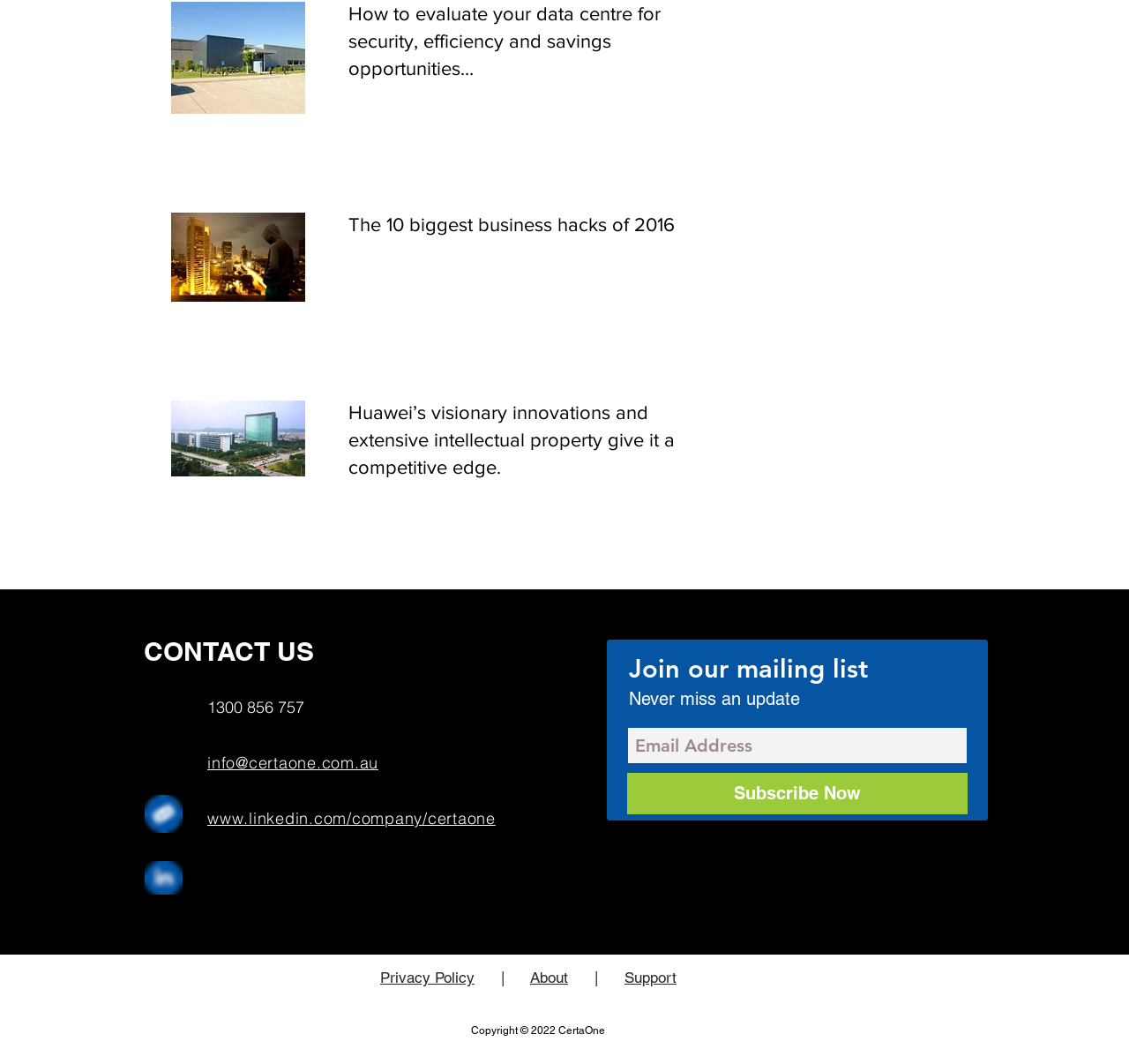Determine the bounding box coordinates of the UI element described by: "aria-label="Email Address" name="email" placeholder="Email Address"".

[0.555, 0.683, 0.857, 0.718]